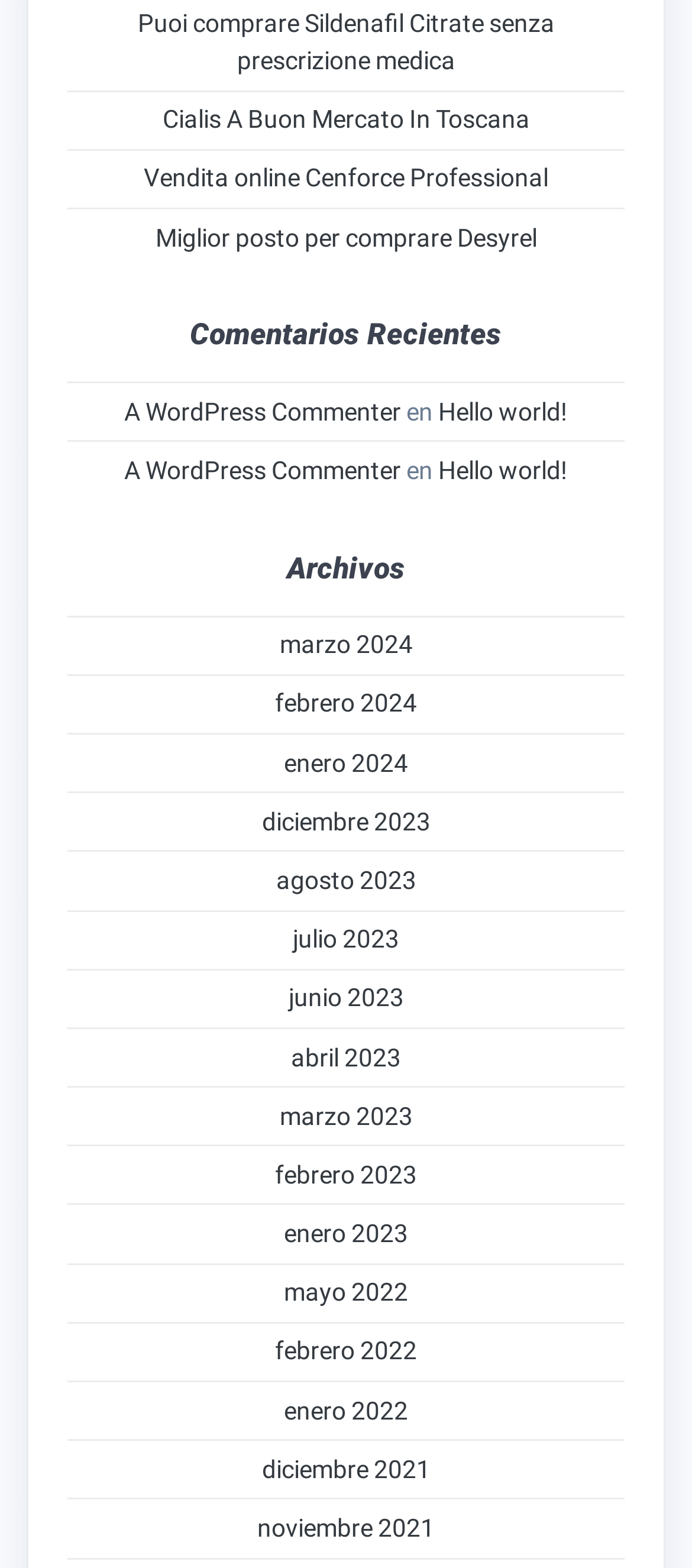Please determine the bounding box coordinates of the clickable area required to carry out the following instruction: "Explore the 'Vendita online Cenforce Professional' option". The coordinates must be four float numbers between 0 and 1, represented as [left, top, right, bottom].

[0.208, 0.105, 0.792, 0.123]